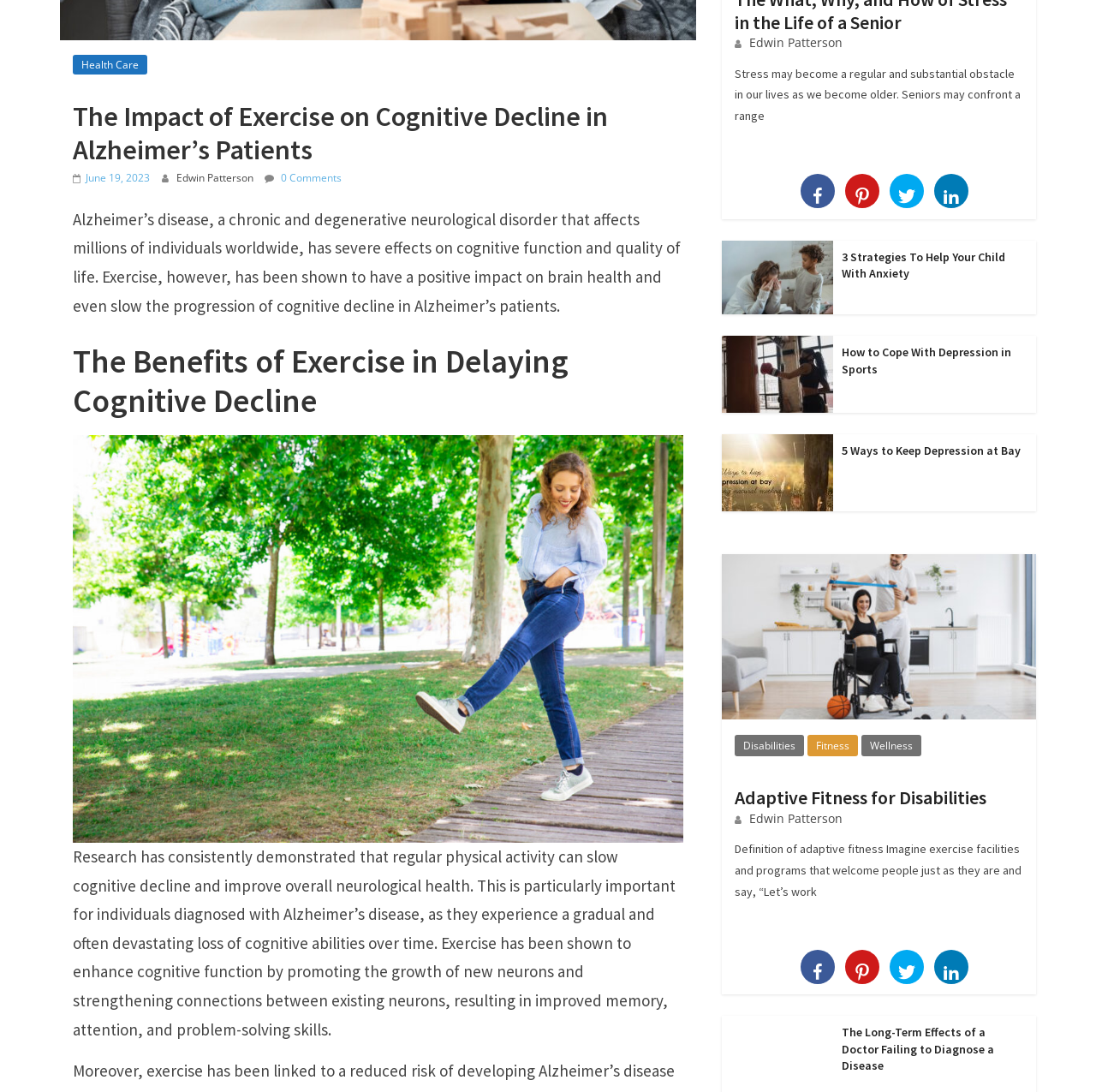Find the bounding box coordinates for the UI element that matches this description: "Adaptive Fitness for Disabilities".

[0.67, 0.72, 0.9, 0.741]